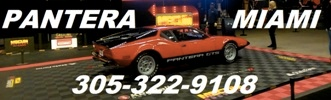Give a short answer using one word or phrase for the question:
Where is the car event taking place?

Miami